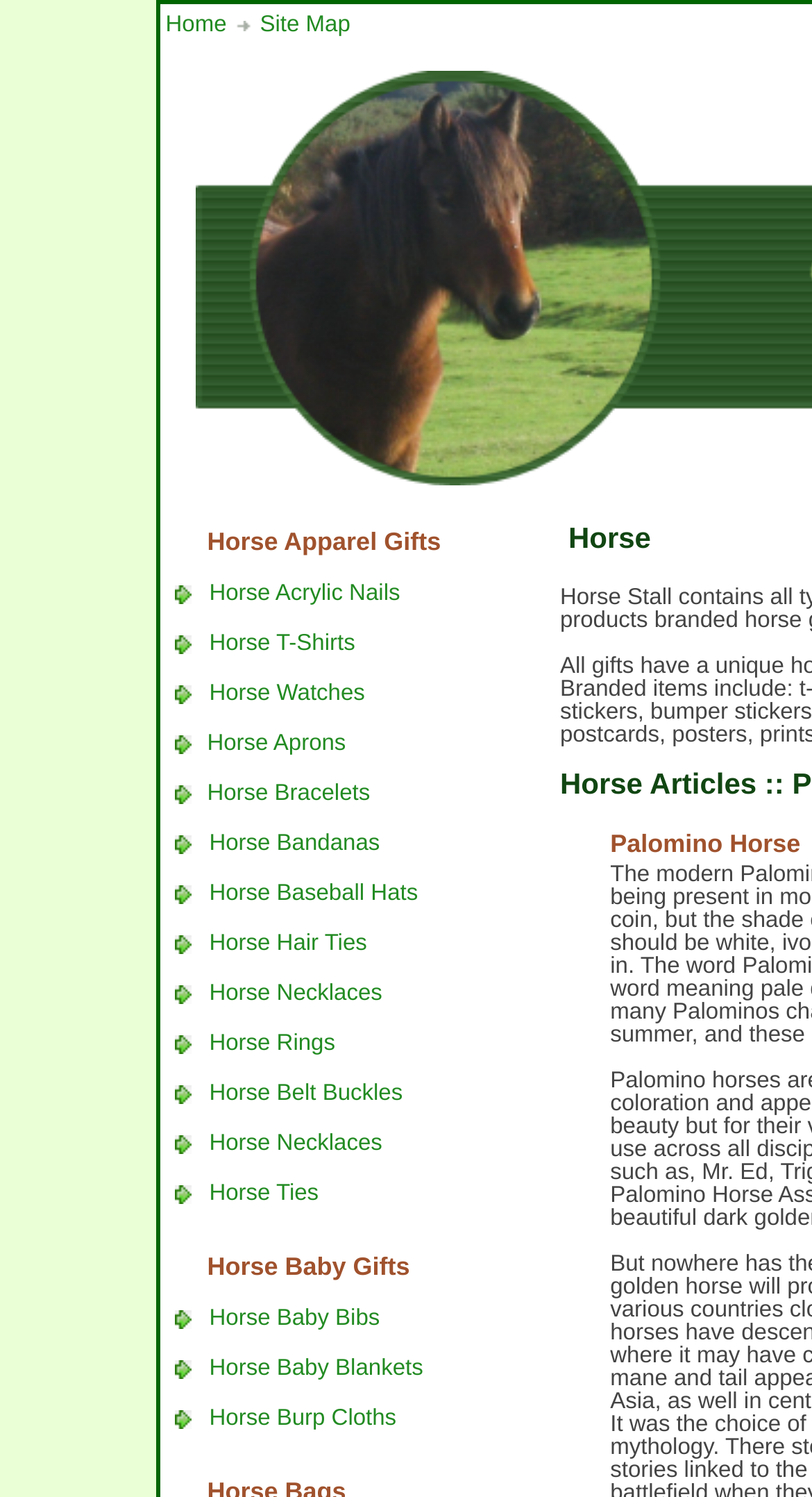Extract the bounding box coordinates of the UI element described: "Analyze Your Survey Results". Provide the coordinates in the format [left, top, right, bottom] with values ranging from 0 to 1.

None